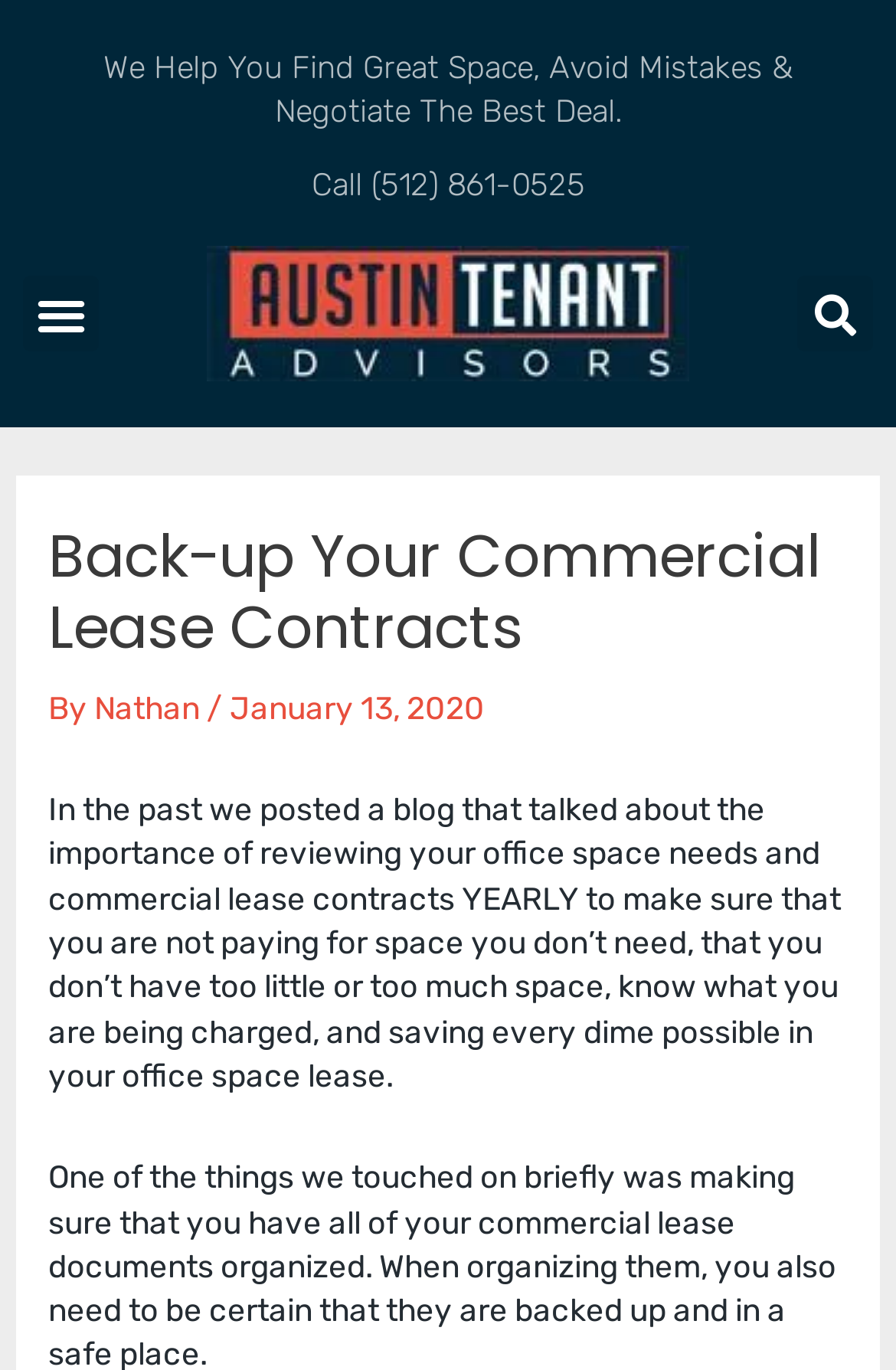Refer to the element description Menu and identify the corresponding bounding box in the screenshot. Format the coordinates as (top-left x, top-left y, bottom-right x, bottom-right y) with values in the range of 0 to 1.

[0.026, 0.202, 0.11, 0.257]